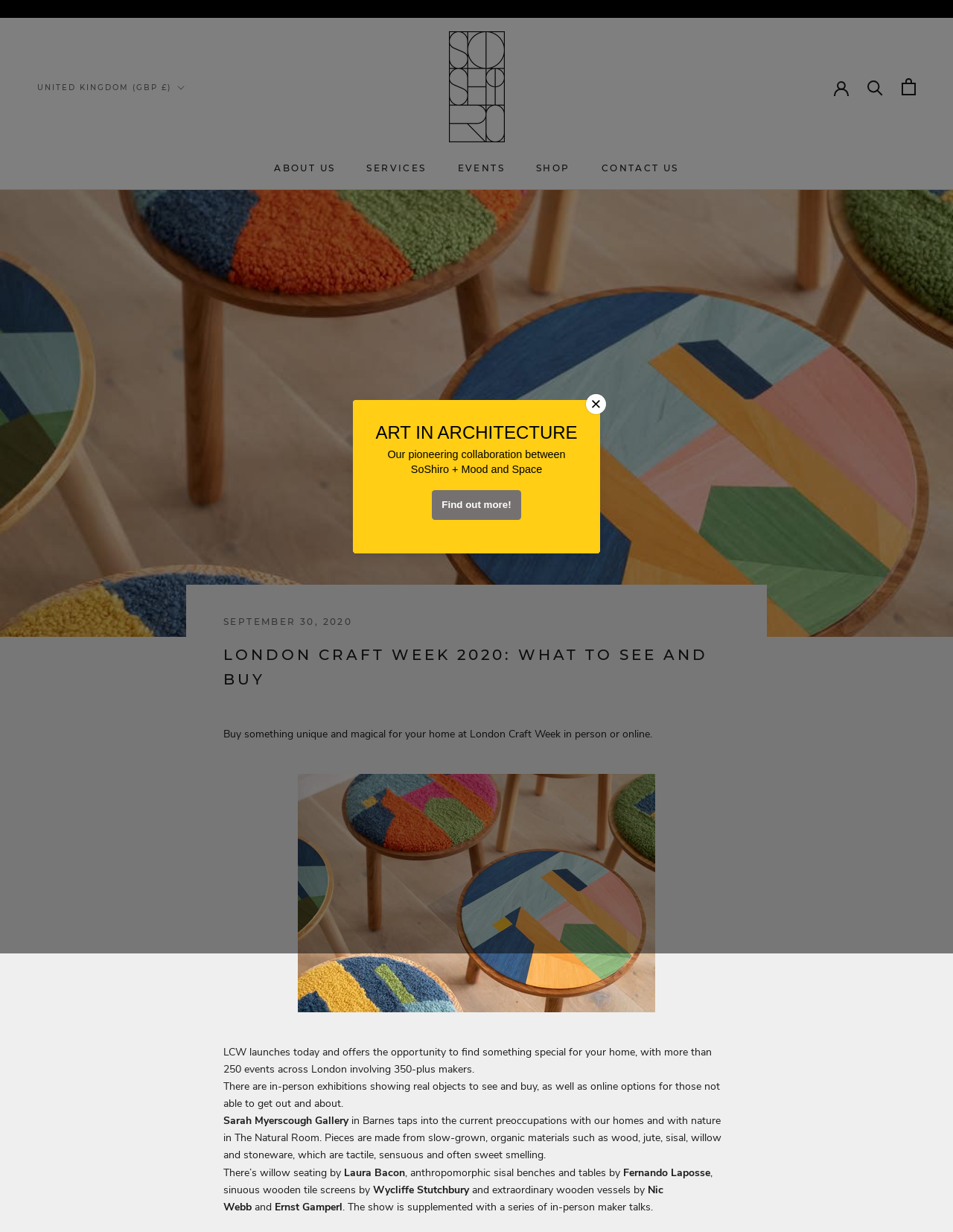Can you give a comprehensive explanation to the question given the content of the image?
What is the purpose of the event?

I found the answer by reading the text 'Buy something unique and magical for your home at London Craft Week in person or online.' which indicates that the purpose of the event is to find something special for one's home.